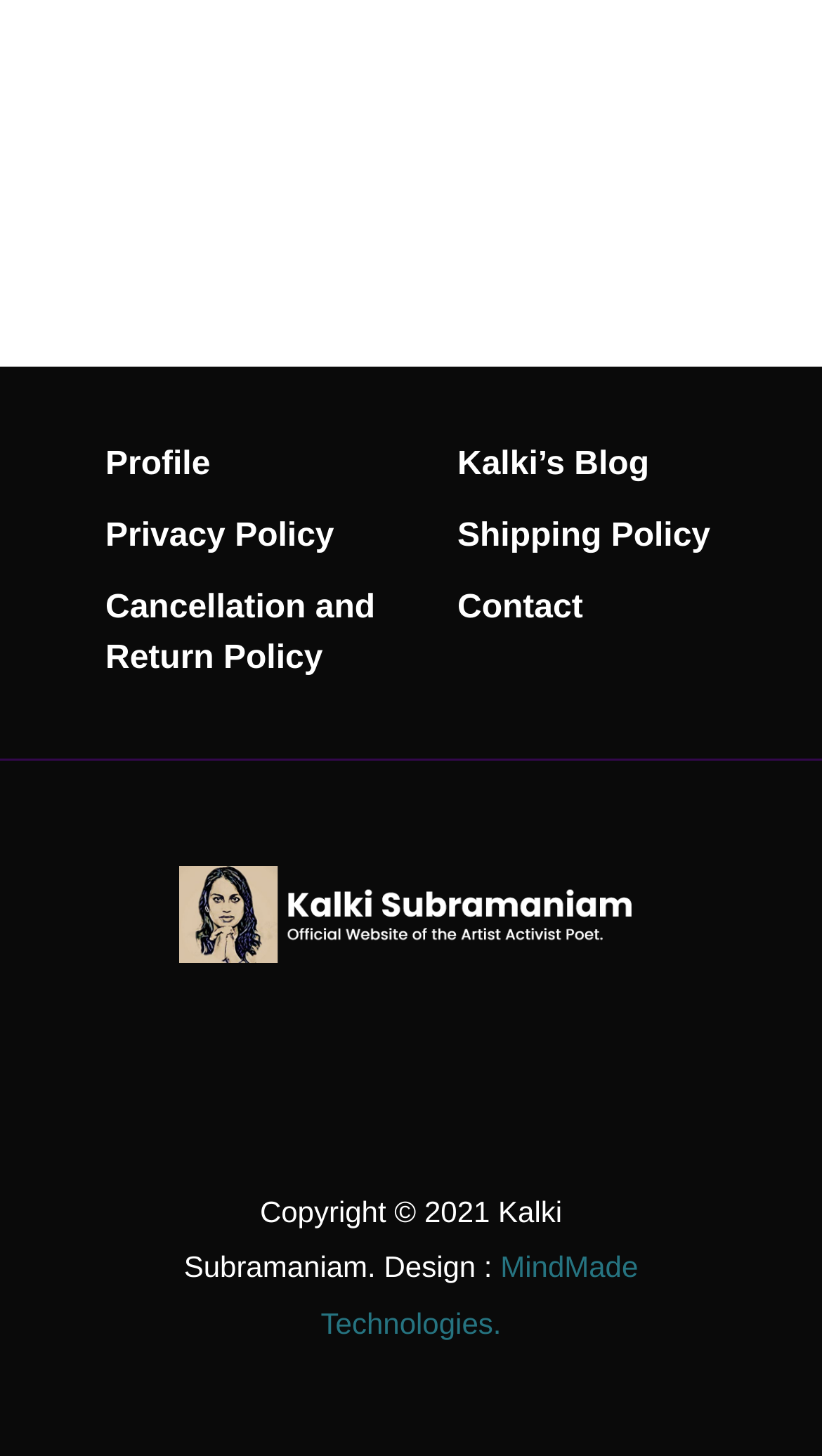Please provide a brief answer to the question using only one word or phrase: 
What is the policy related to cancellations and returns?

Cancellation and Return Policy